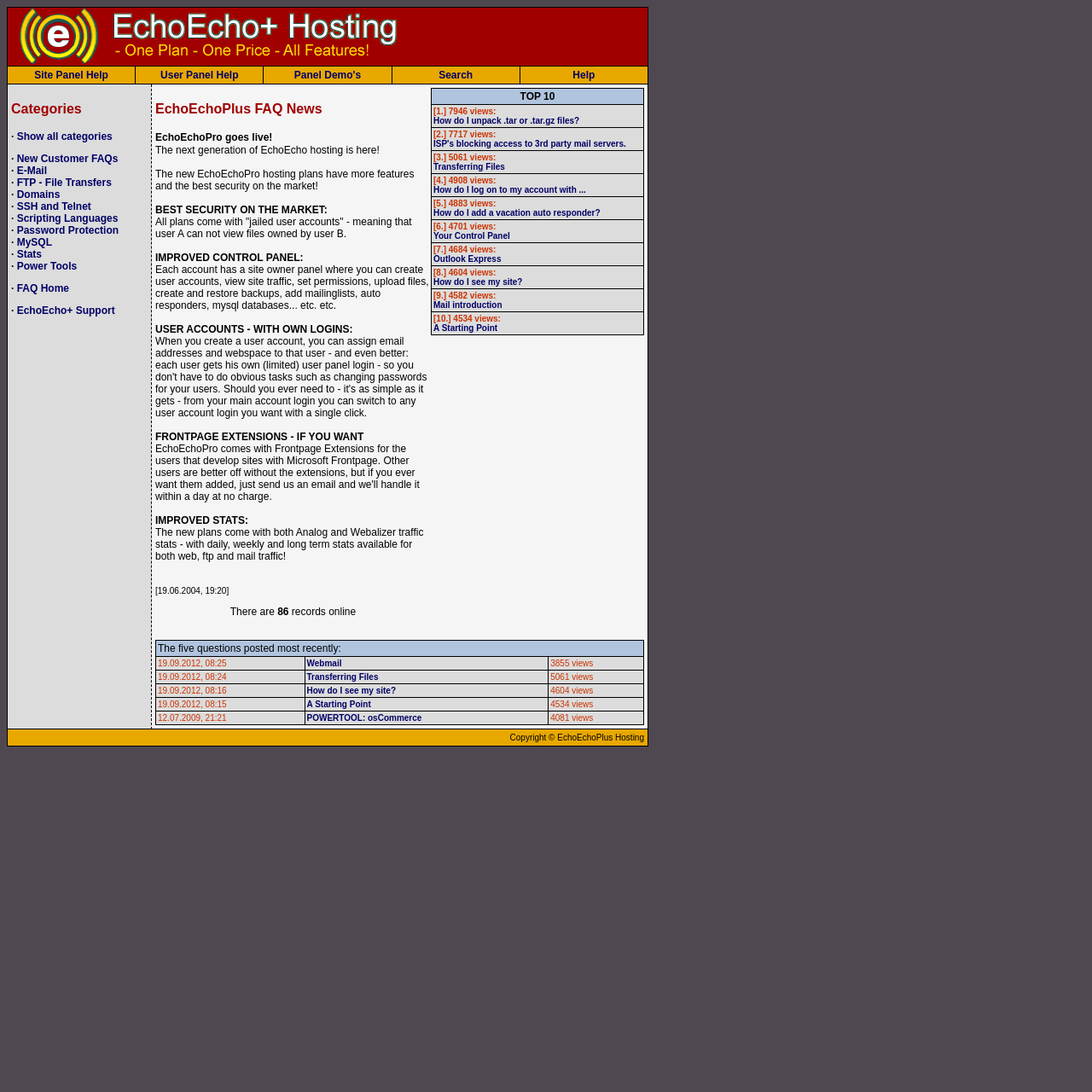For the following element description, predict the bounding box coordinates in the format (top-left x, top-left y, bottom-right x, bottom-right y). All values should be floating point numbers between 0 and 1. Description: FTP - File Transfers

[0.015, 0.162, 0.102, 0.173]